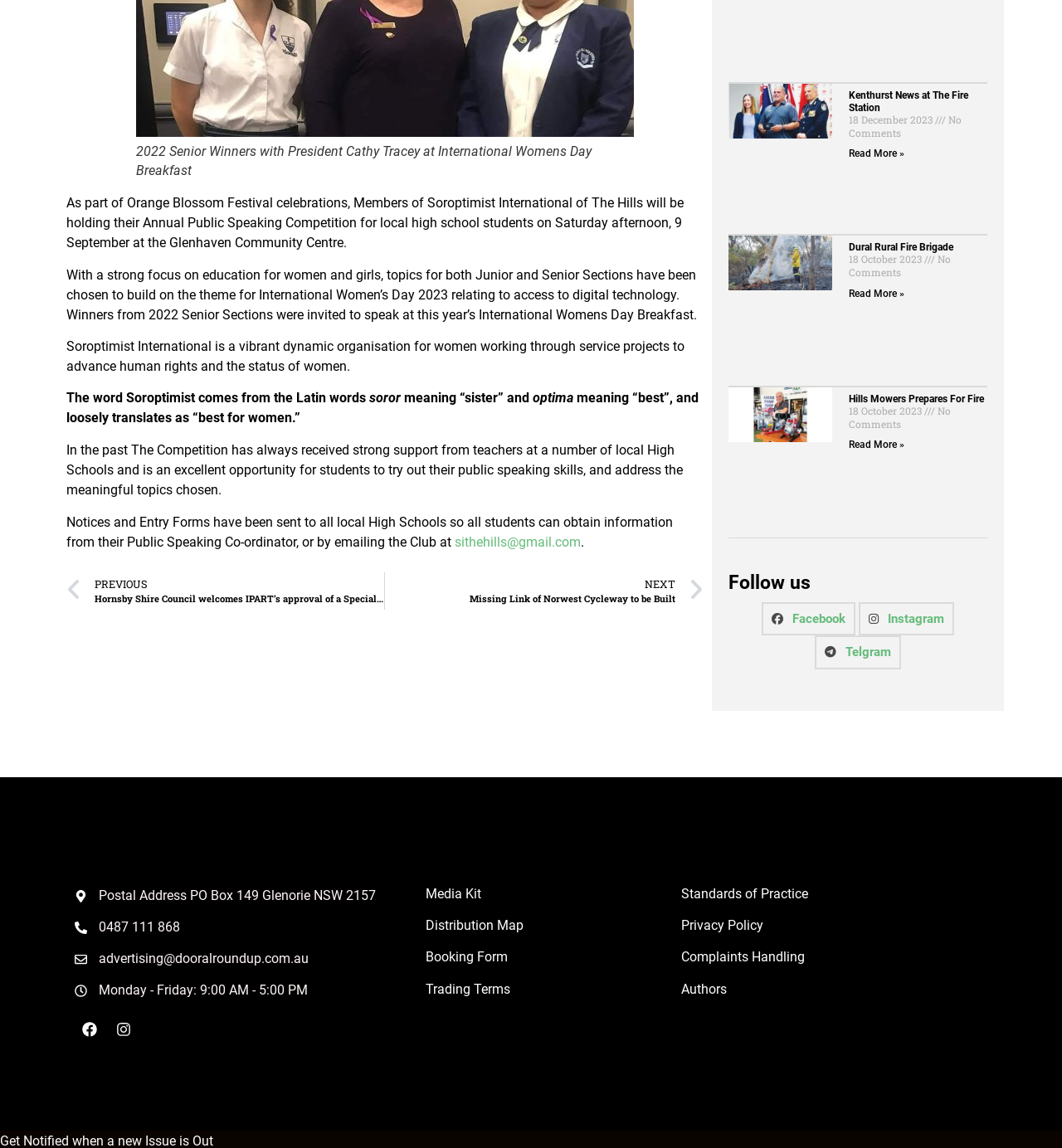Provide the bounding box coordinates, formatted as (top-left x, top-left y, bottom-right x, bottom-right y), with all values being floating point numbers between 0 and 1. Identify the bounding box of the UI element that matches the description: Hills Mowers Prepares For Fire

[0.799, 0.342, 0.926, 0.353]